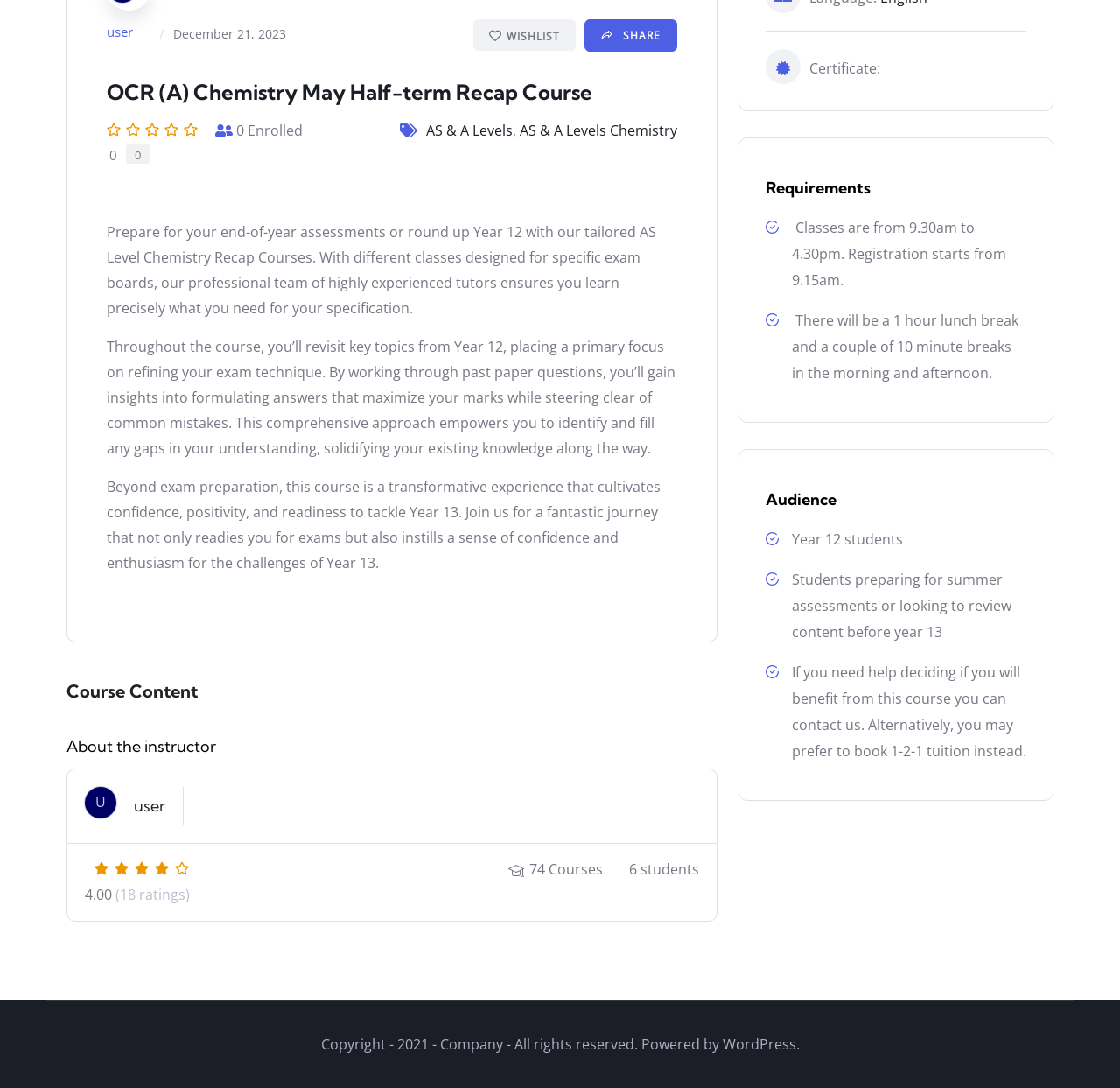Identify the bounding box coordinates of the clickable region required to complete the instruction: "Visit About Us page". The coordinates should be given as four float numbers within the range of 0 and 1, i.e., [left, top, right, bottom].

None